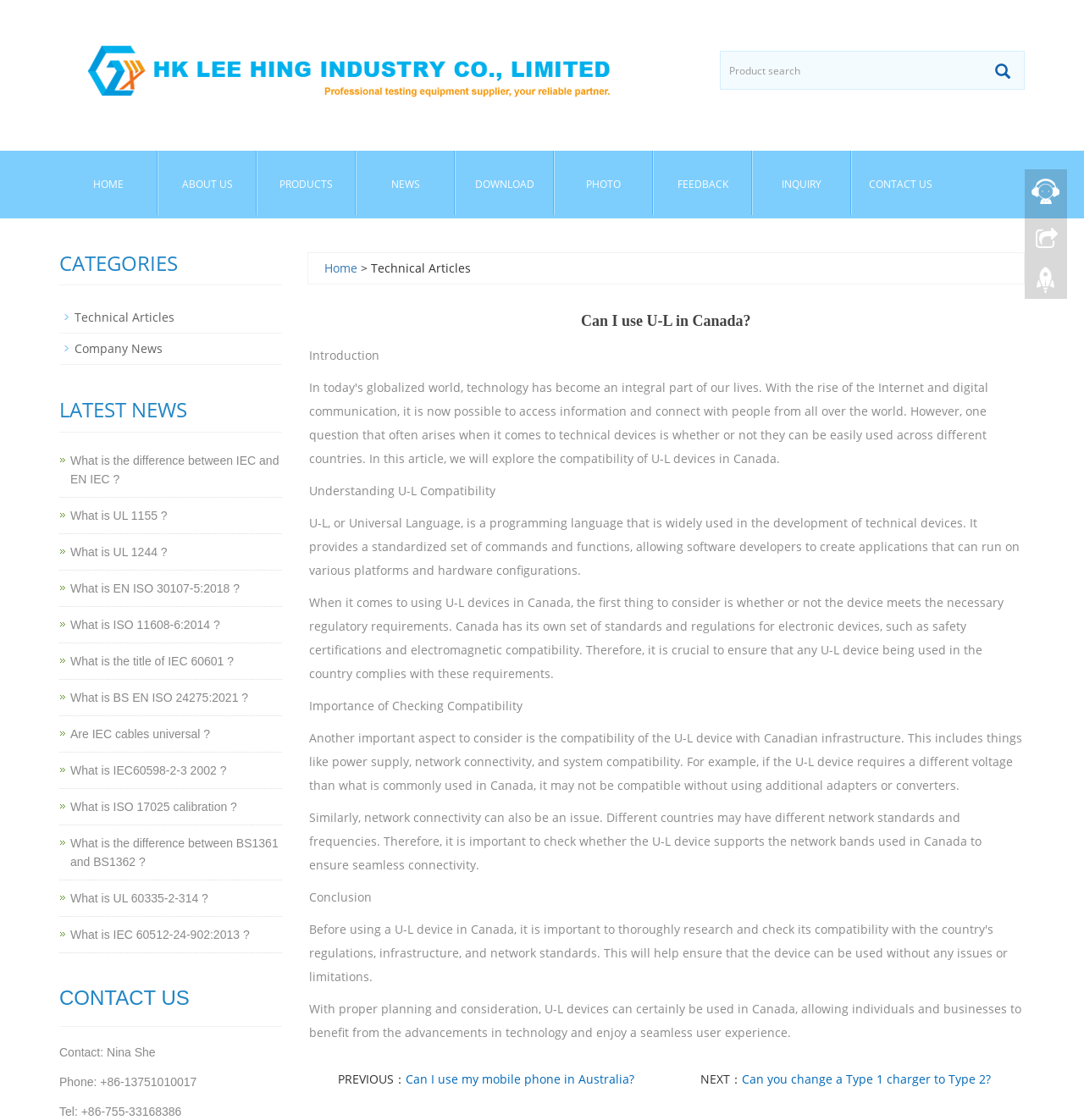What is the importance of checking U-L device compatibility in Canada?
Give a one-word or short phrase answer based on the image.

Ensuring regulatory compliance